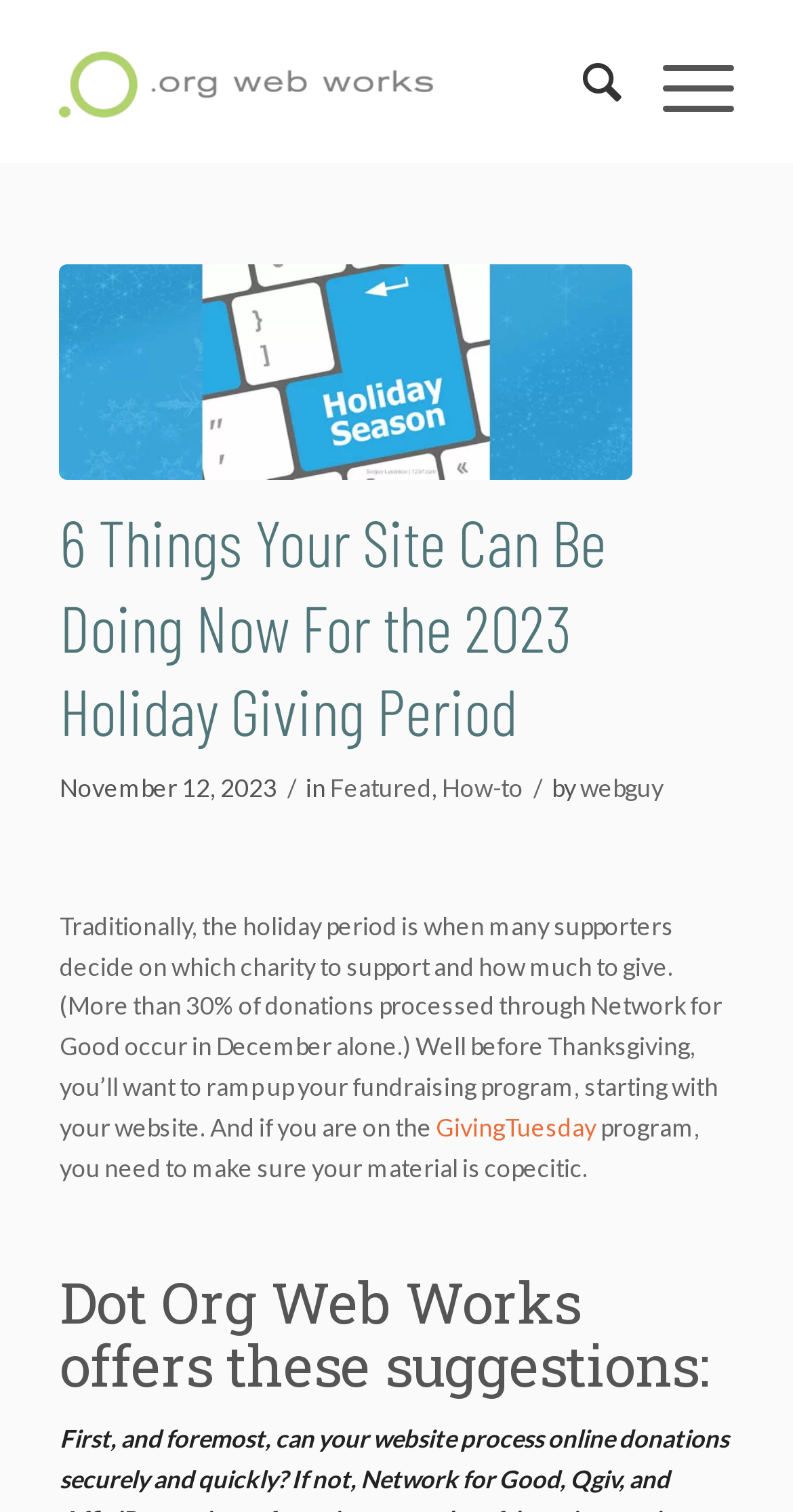Locate the bounding box coordinates of the clickable region to complete the following instruction: "Learn more about GivingTuesday."

[0.549, 0.735, 0.752, 0.755]